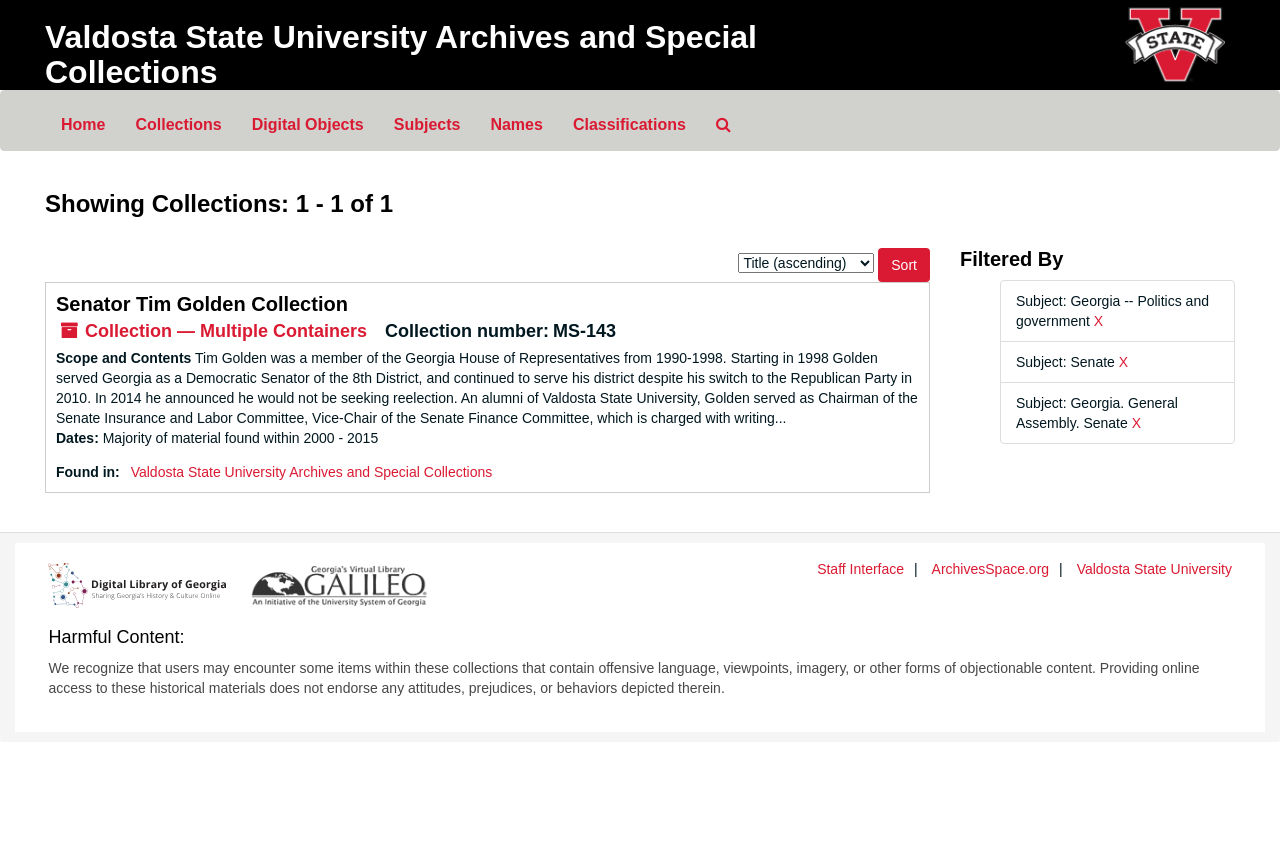Refer to the image and provide an in-depth answer to the question:
What is the scope and contents of the shown collection?

The scope and contents of the shown collection, 'Senator Tim Golden Collection', are related to Tim Golden's career, as indicated by the static text 'Tim Golden was a member of the Georgia House of Representatives from 1990-1998. Starting in 1998 Golden served Georgia as a Democratic Senator of the 8th District, and continued to serve his district despite his switch to the Republican Party in 2010. In 2014 he announced he would not be seeking reelection.'.